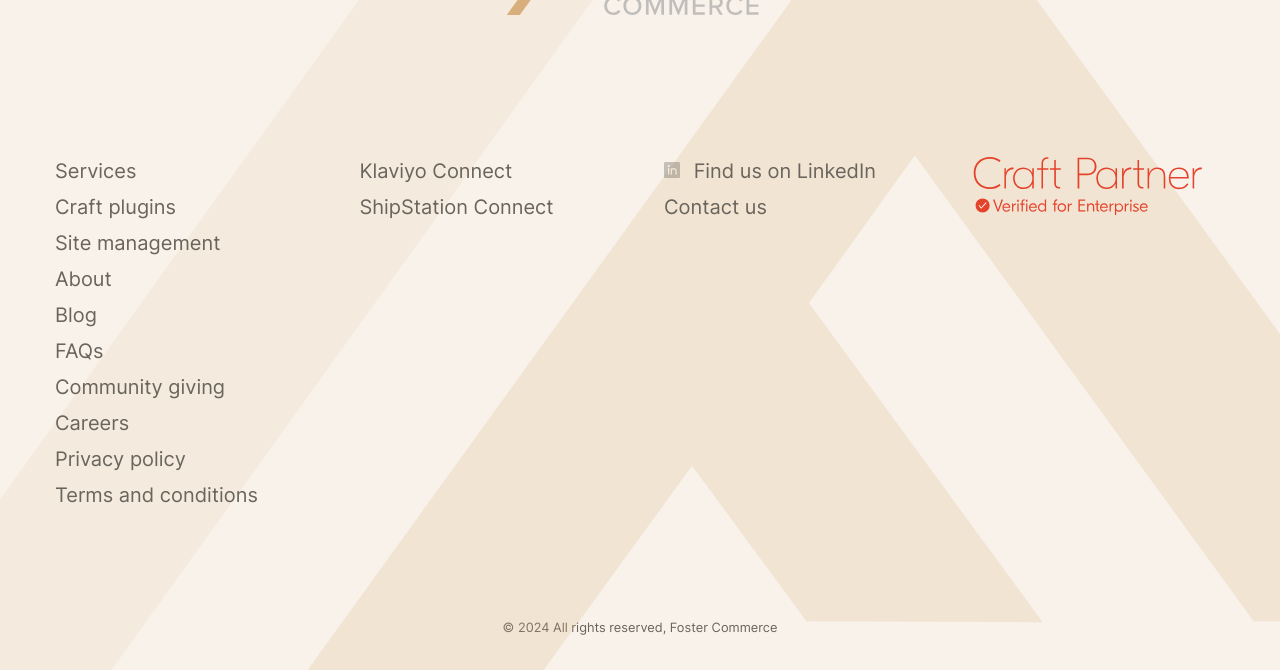Provide the bounding box coordinates of the UI element that matches the description: "Craft Partner. Verified for Enterprise".

[0.757, 0.234, 0.957, 0.759]